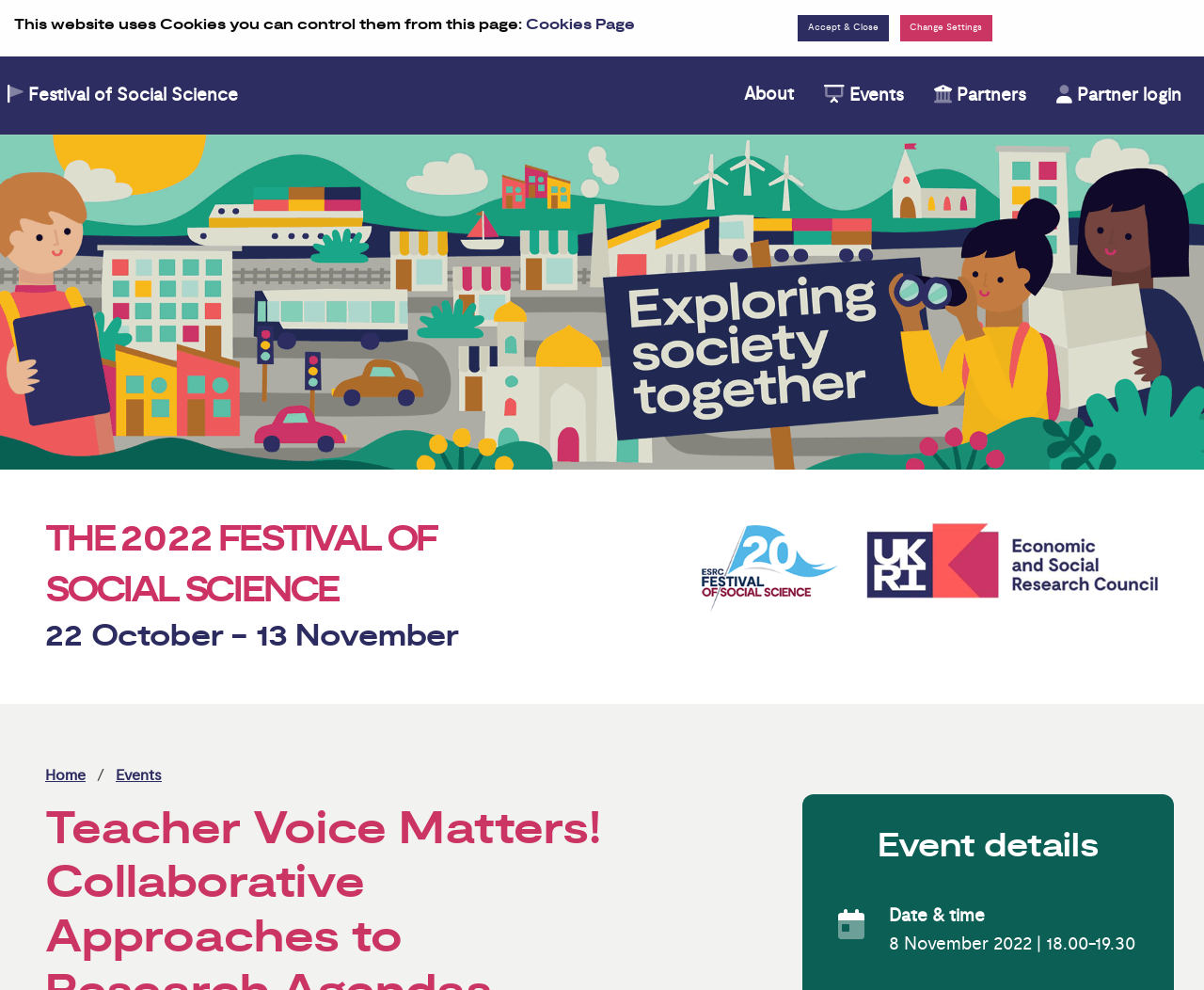Specify the bounding box coordinates of the area to click in order to follow the given instruction: "go to Festival of Social Science homepage."

[0.006, 0.085, 0.198, 0.107]